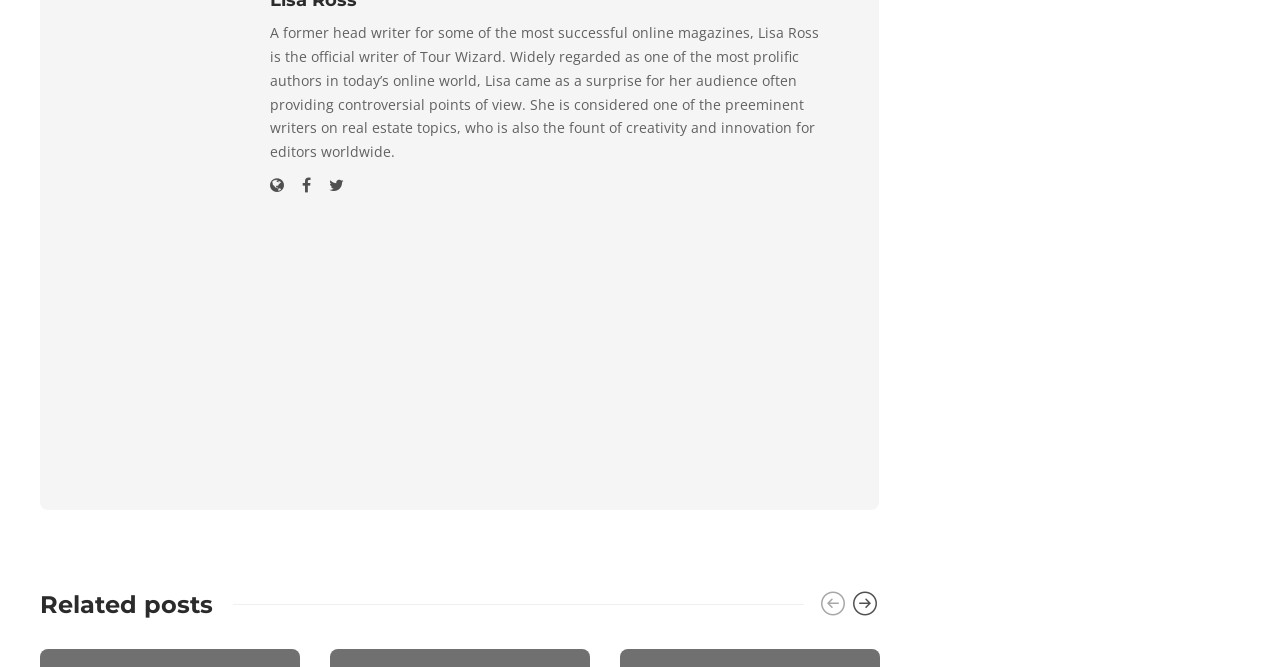Who is the official writer of Tour Wizard?
Look at the image and construct a detailed response to the question.

The webpage contains a static text element that describes Lisa Ross as the official writer of Tour Wizard, which is a clear indication of her role.